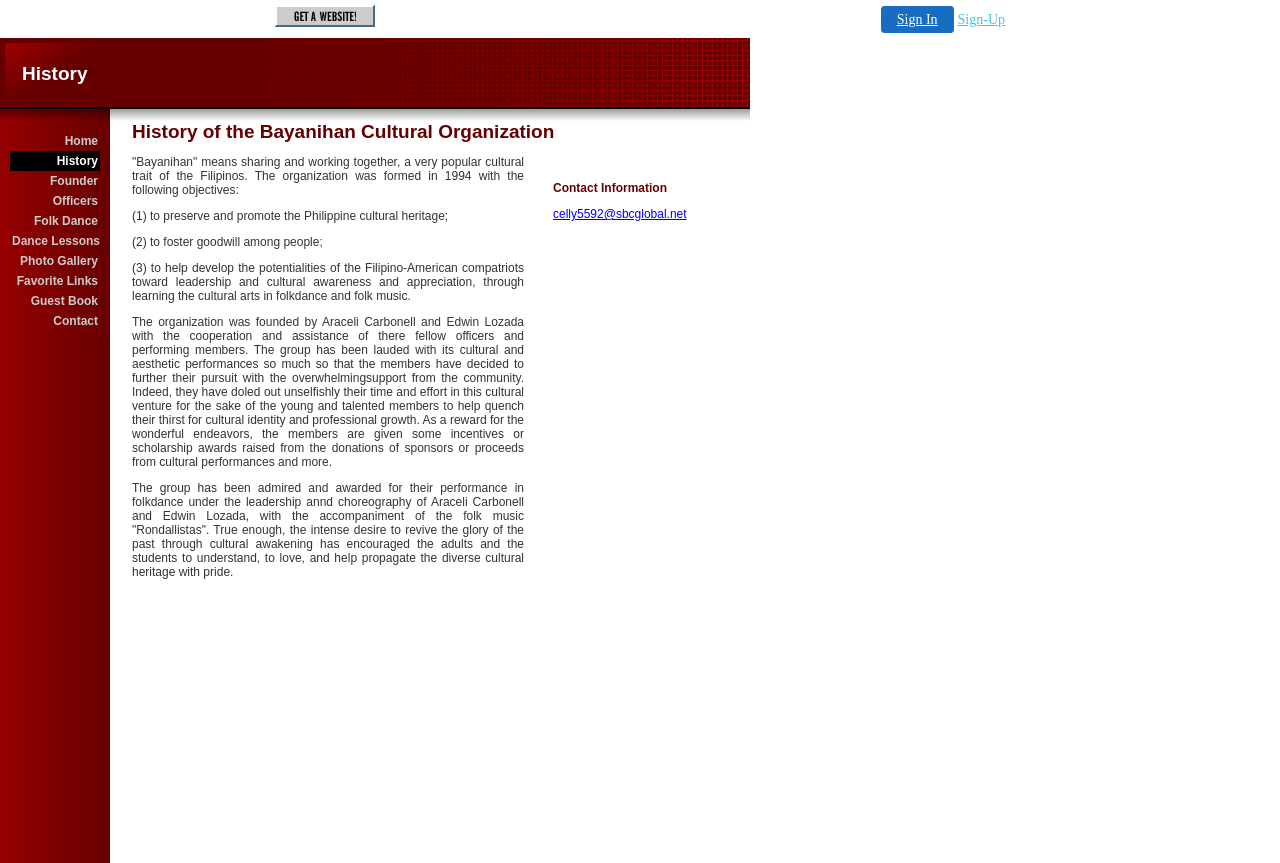Locate the bounding box coordinates of the area you need to click to fulfill this instruction: 'Click on the Sign In link'. The coordinates must be in the form of four float numbers ranging from 0 to 1: [left, top, right, bottom].

[0.688, 0.007, 0.745, 0.038]